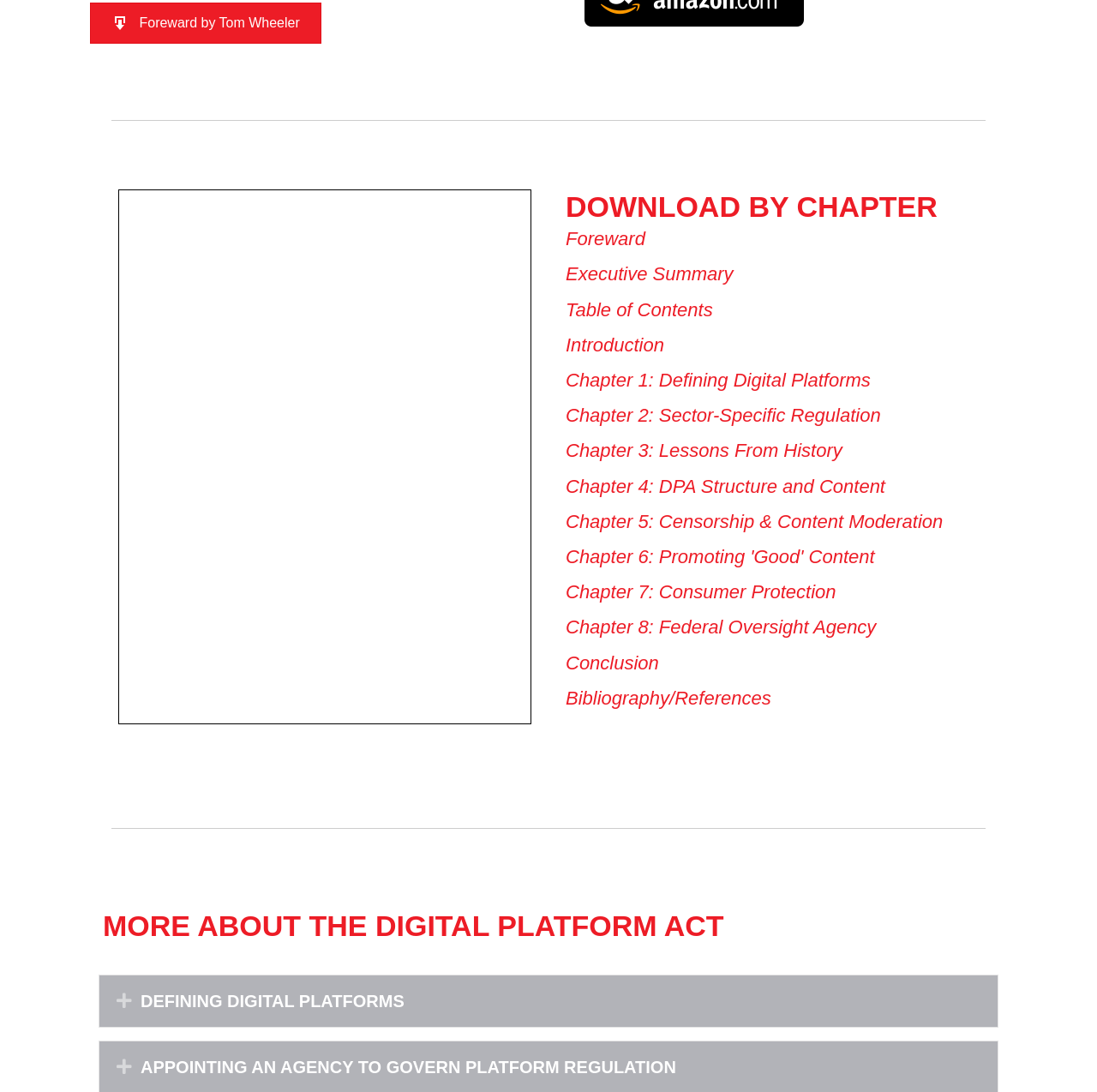Find the bounding box coordinates for the area you need to click to carry out the instruction: "Learn more about the Digital Platform Act". The coordinates should be four float numbers between 0 and 1, indicated as [left, top, right, bottom].

[0.094, 0.833, 0.66, 0.862]